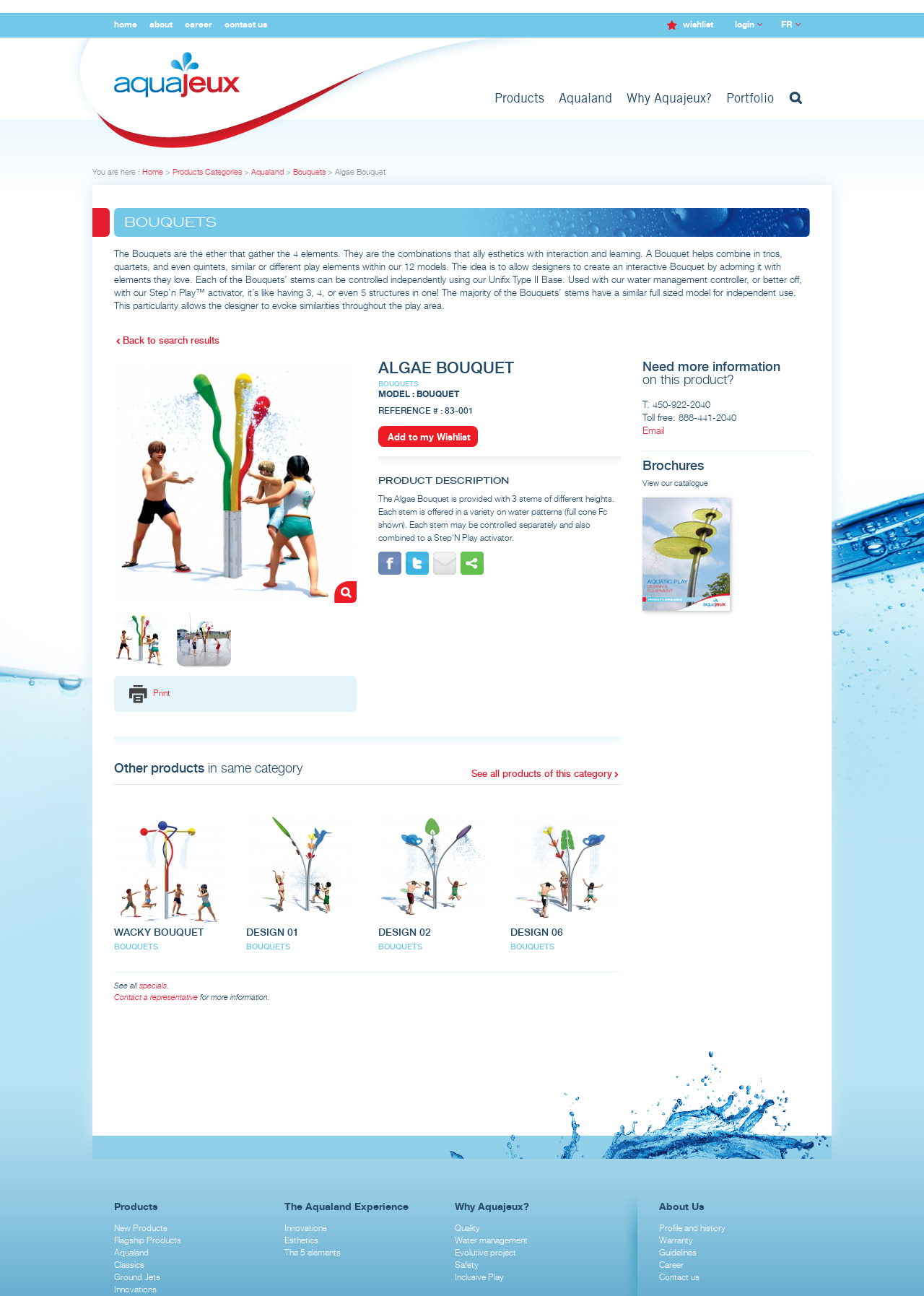What is the function of the Unifix Type II Base mentioned in the product description?
Look at the image and answer with only one word or phrase.

Control stems independently